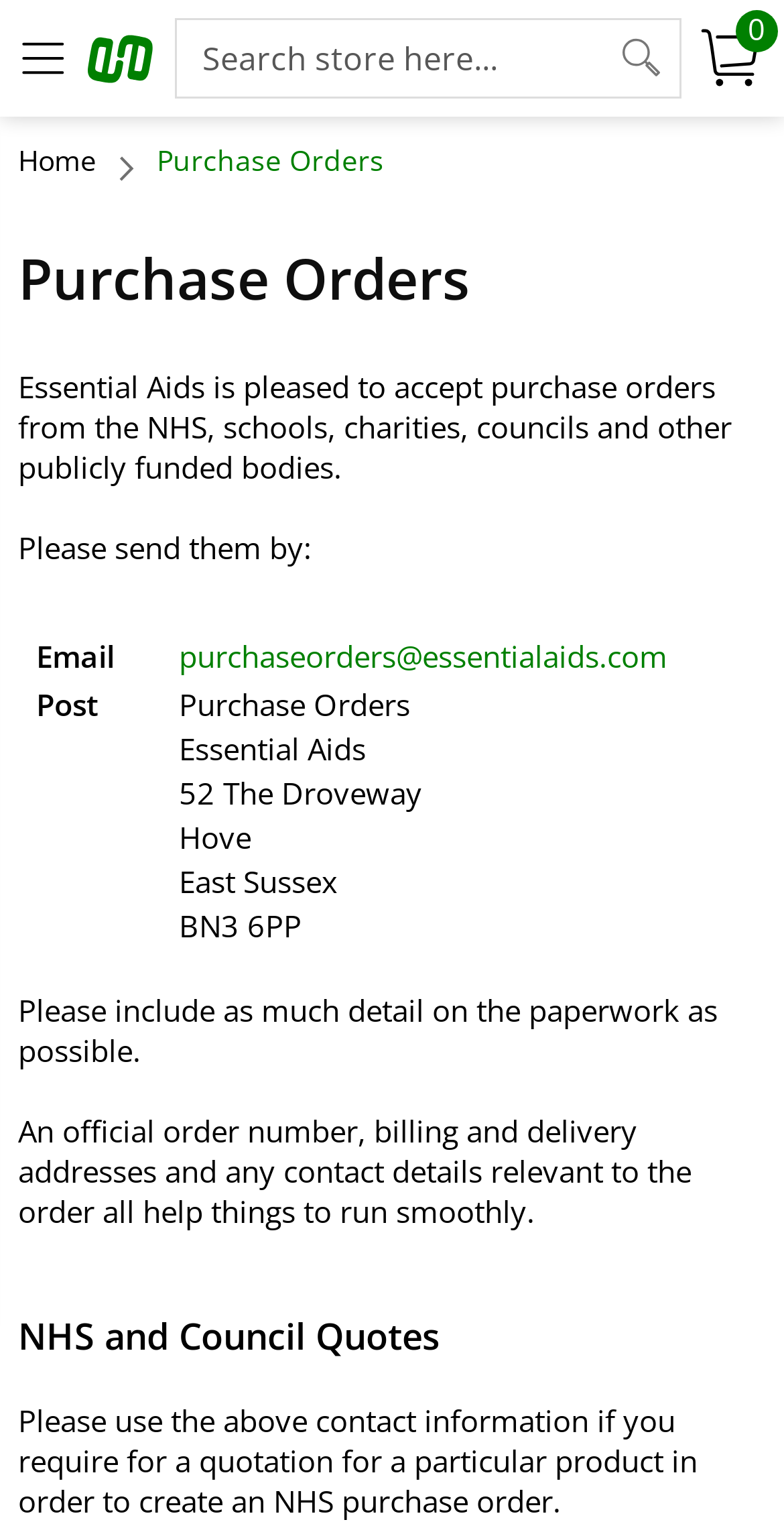What is the email address for sending purchase orders?
Based on the screenshot, respond with a single word or phrase.

purchaseorders@essentialaids.com